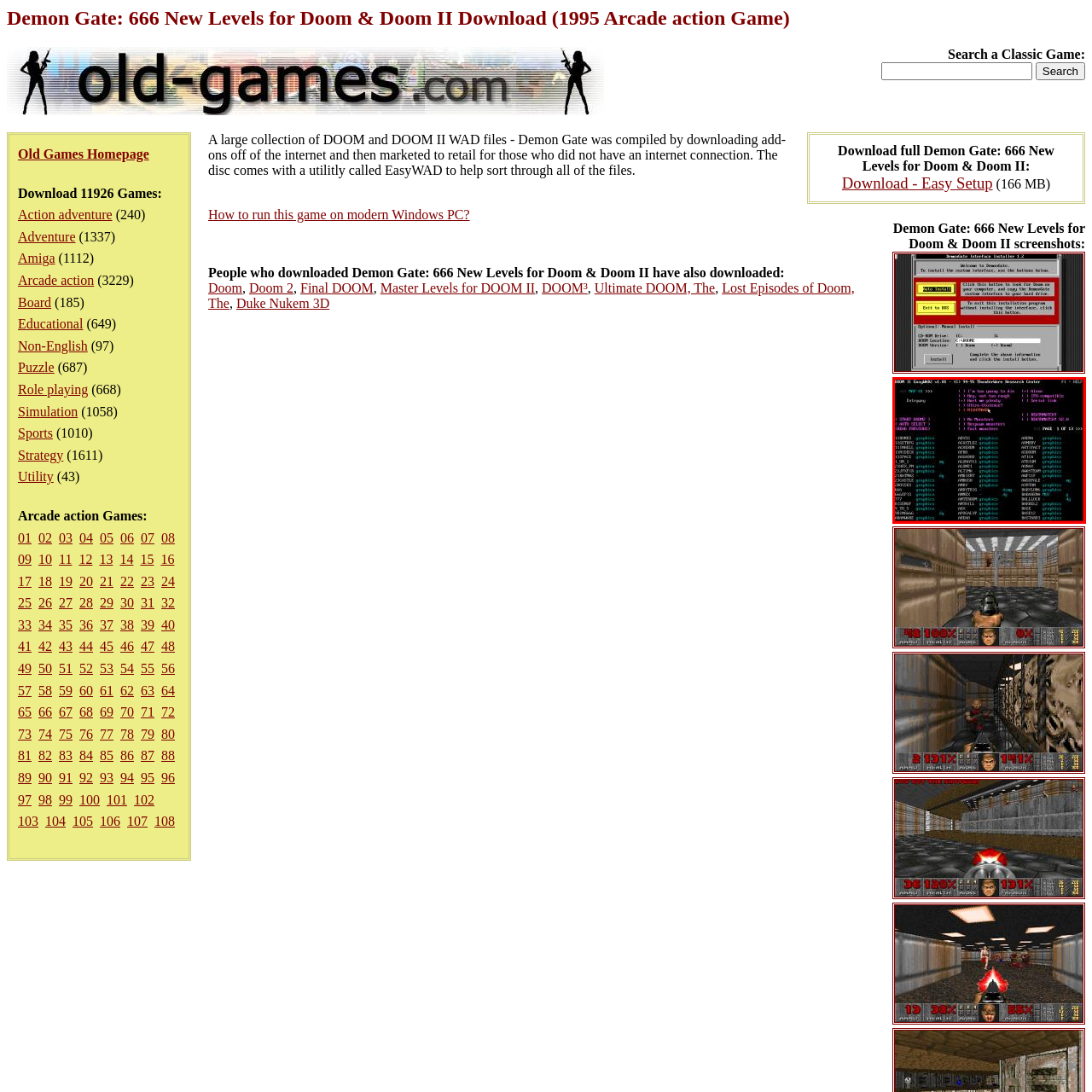Focus on the image marked by the red bounding box and offer an in-depth answer to the subsequent question based on the visual content: What is the background color of the interface?

The screen layout utilizes a black background, which enhances the visibility of the colorful text, with items organized in a list format.